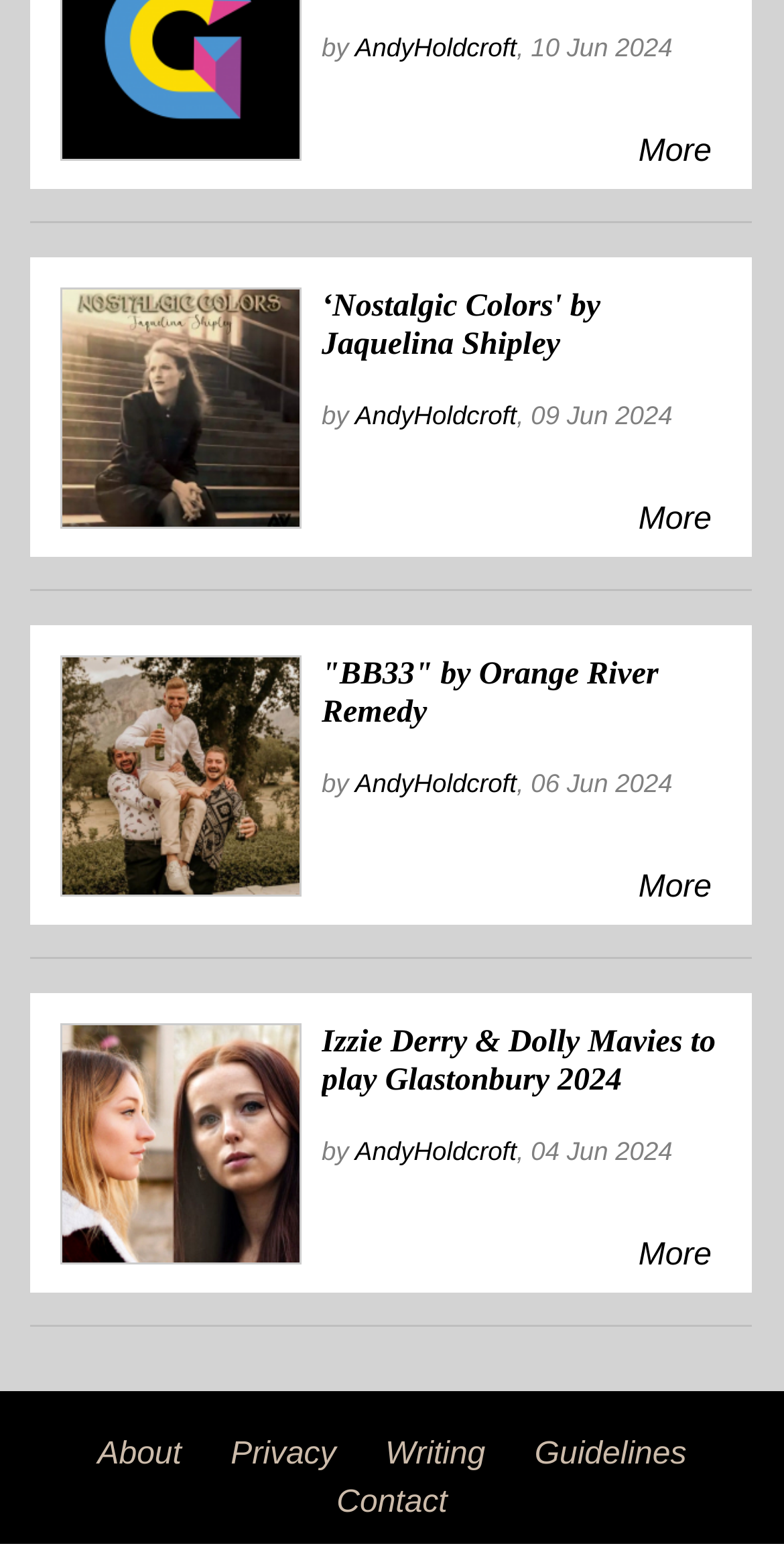Please specify the bounding box coordinates for the clickable region that will help you carry out the instruction: "Visit the About page".

[0.124, 0.922, 0.232, 0.944]